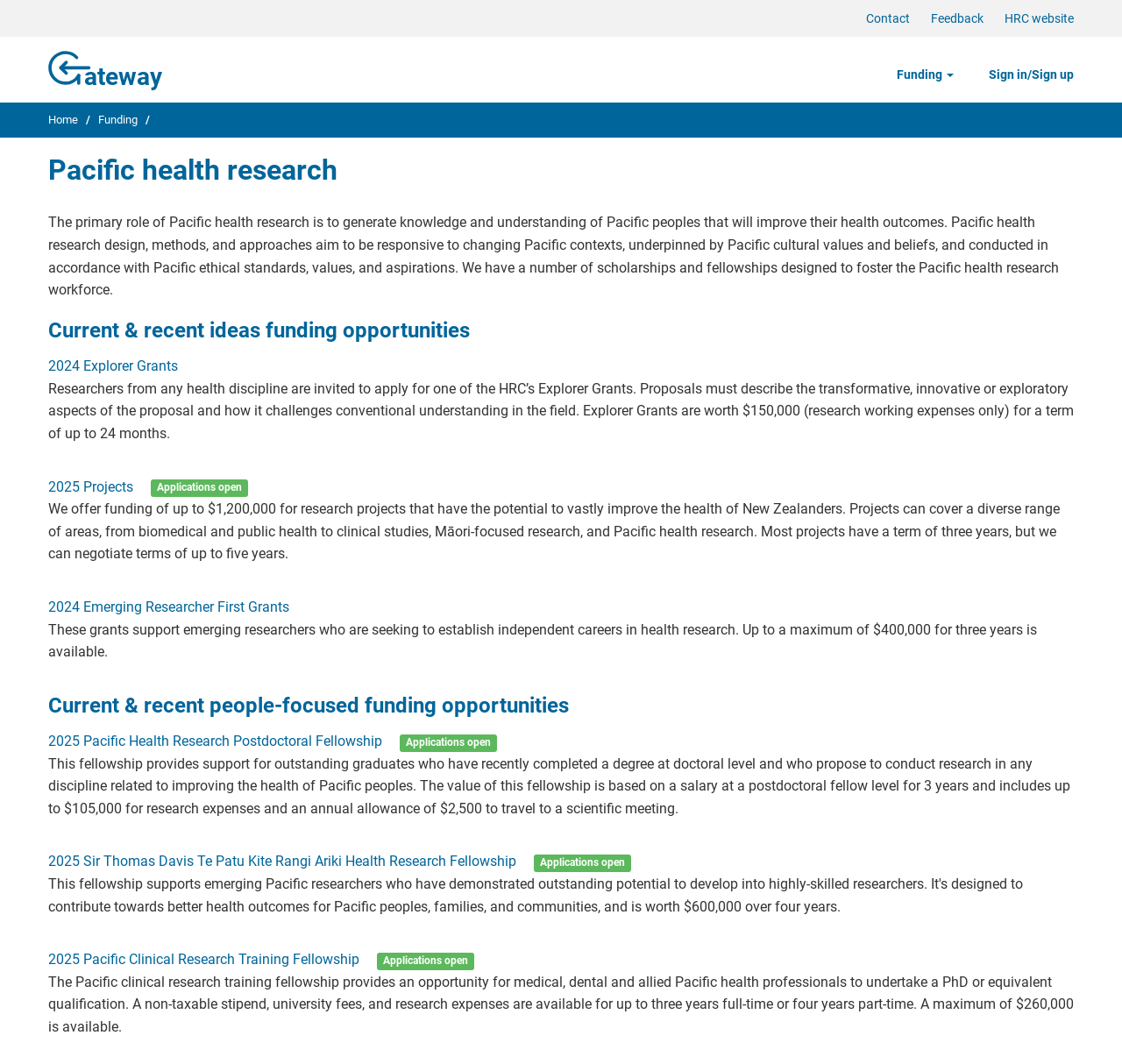Using the information in the image, could you please answer the following question in detail:
How many years is the Pacific Clinical Research Training Fellowship available for?

The webpage mentions that the Pacific Clinical Research Training Fellowship provides an opportunity for medical, dental and allied Pacific health professionals to undertake a PhD or equivalent qualification, with a non-taxable stipend, university fees, and research expenses available for up to three years full-time or four years part-time, as stated in the StaticText element with bounding box coordinates [0.043, 0.915, 0.957, 0.973].